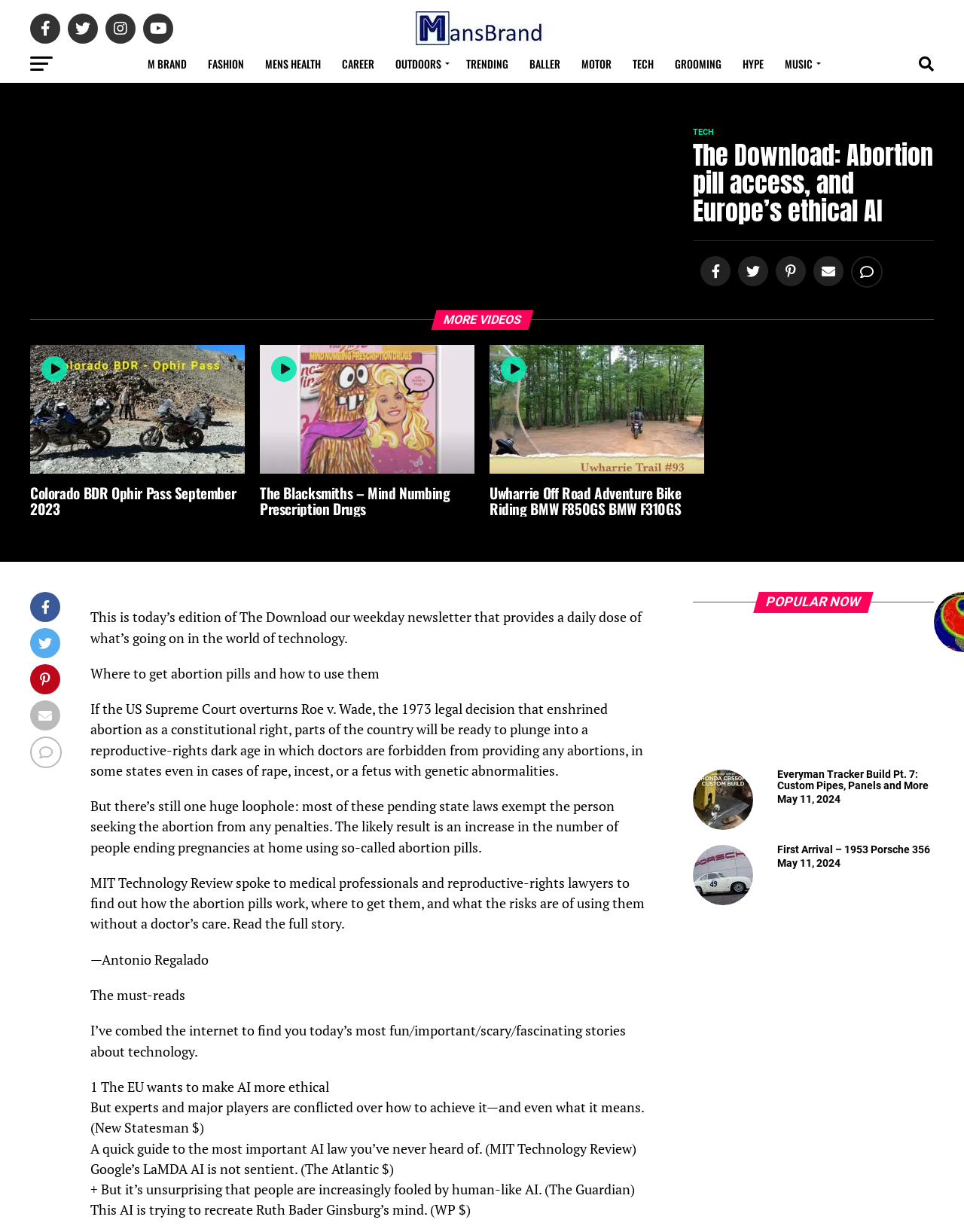Determine the bounding box coordinates of the region that needs to be clicked to achieve the task: "View the article about the EU's ethical AI".

[0.094, 0.875, 0.341, 0.889]